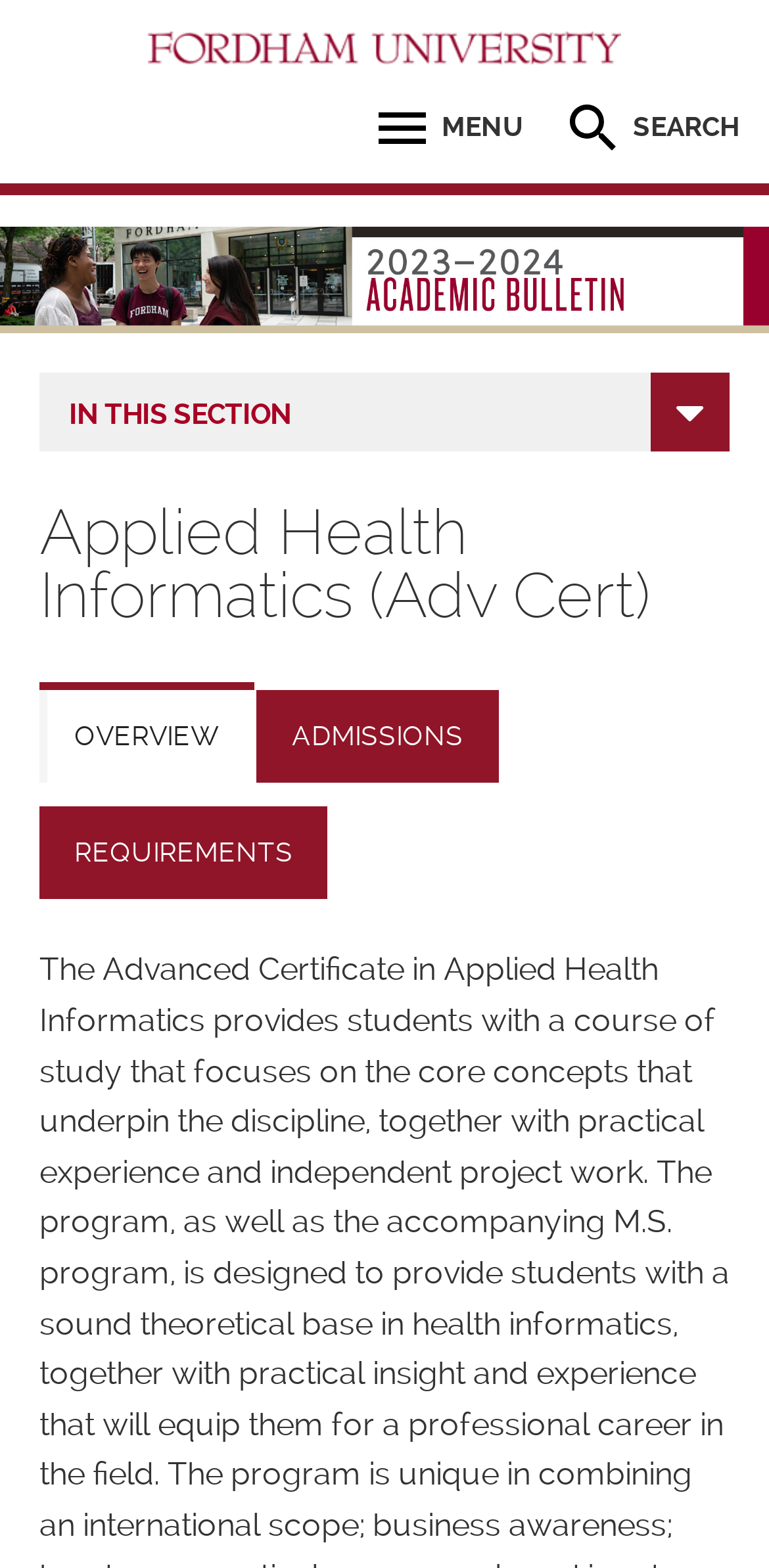With reference to the image, please provide a detailed answer to the following question: How many tabs are there in the navigation?

I found the answer by counting the number of tabs in the navigation section, which are 'OVERVIEW', 'ADMISSIONS', and 'REQUIREMENTS'.